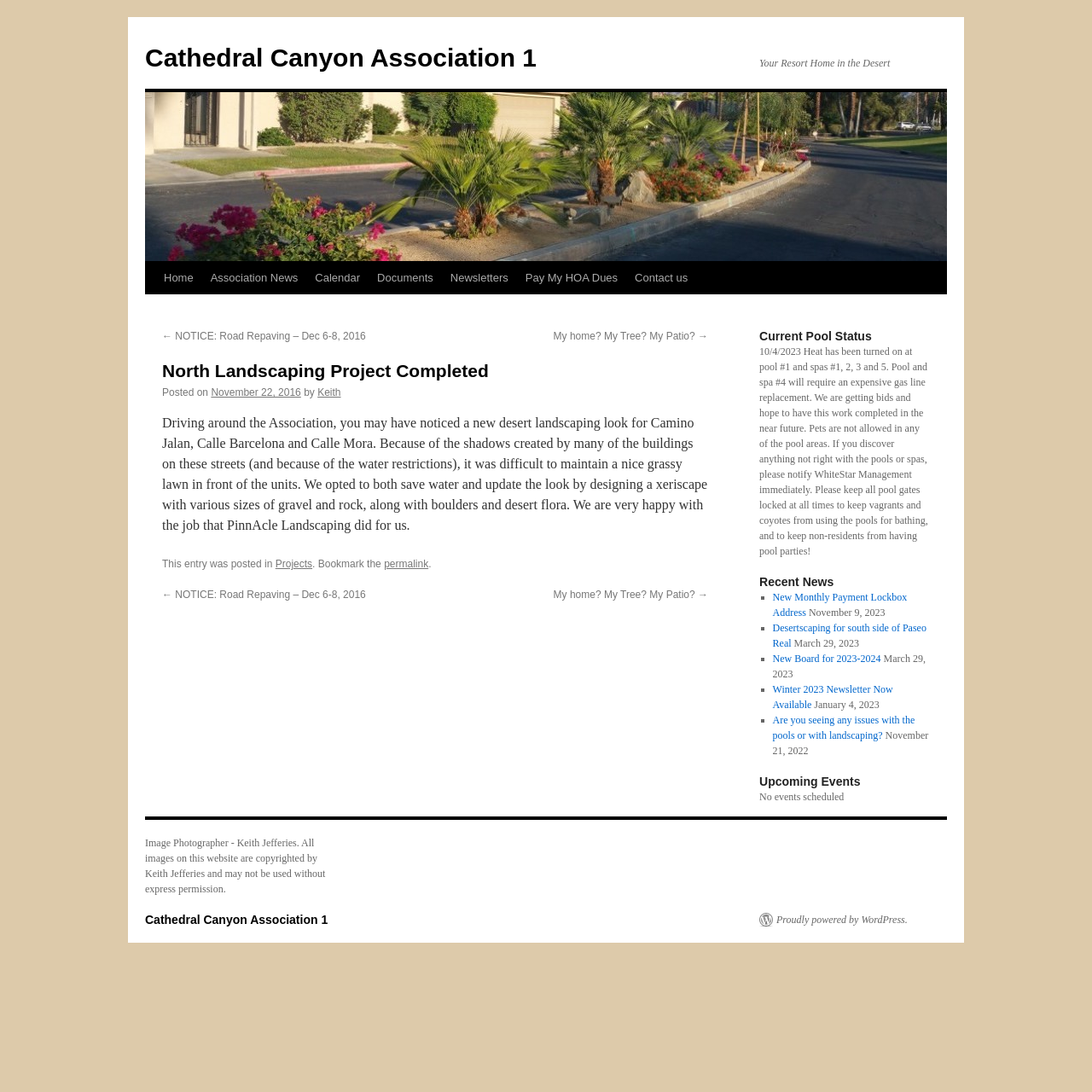Please find and generate the text of the main heading on the webpage.

North Landscaping Project Completed